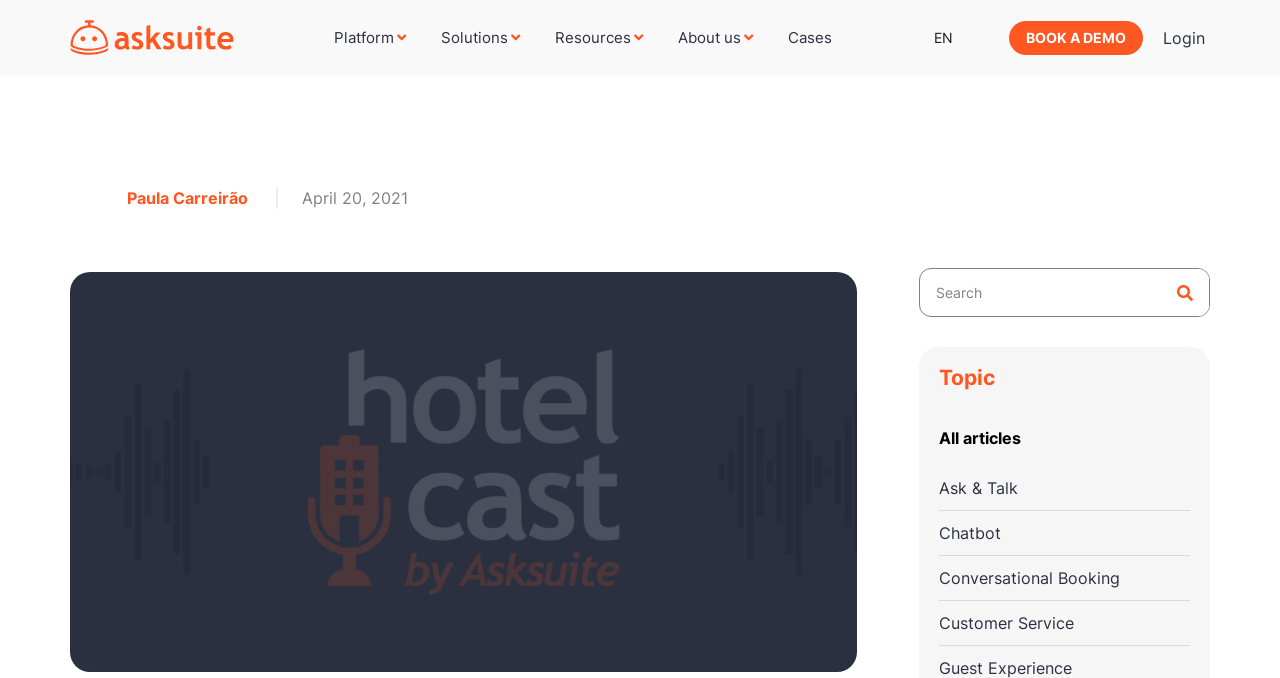What is the name of the hospitality expert?
Give a single word or phrase as your answer by examining the image.

Pablo Torres